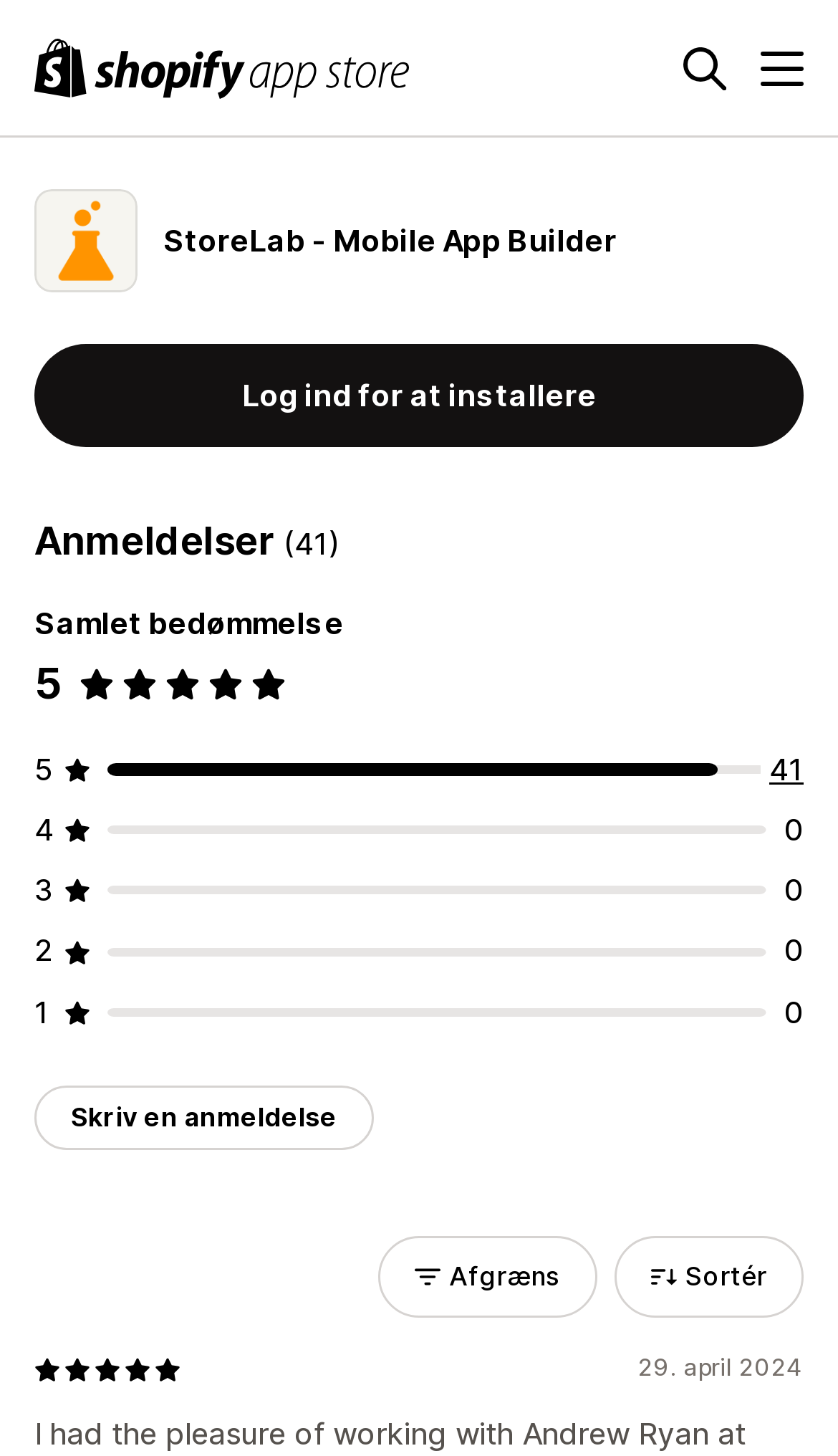What is the date mentioned on the webpage?
Refer to the image and offer an in-depth and detailed answer to the question.

I found the date by looking at the static text '29. april 2024' which is a date in the format 'day month year'.